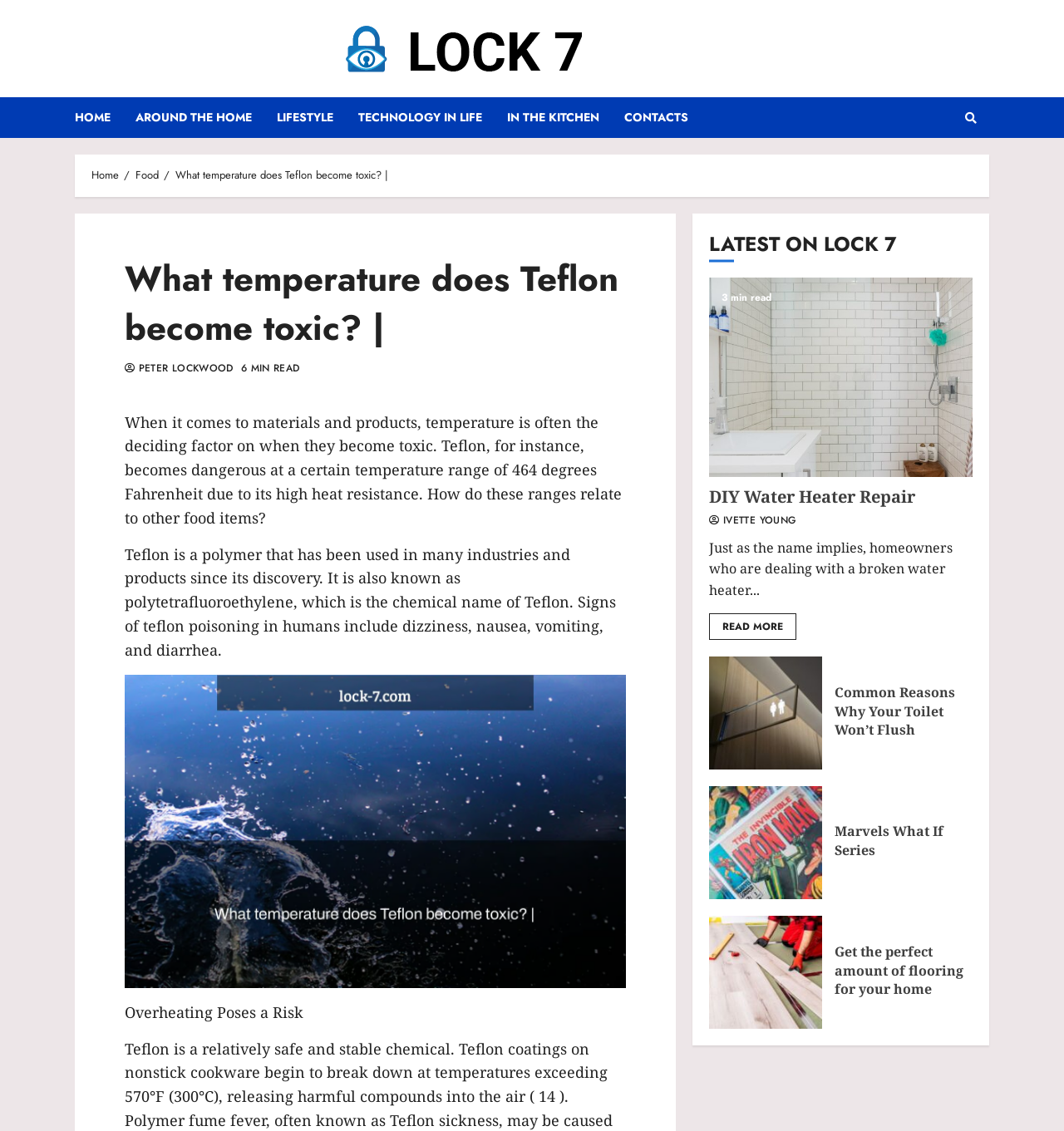Calculate the bounding box coordinates of the UI element given the description: "Home".

[0.086, 0.148, 0.112, 0.162]